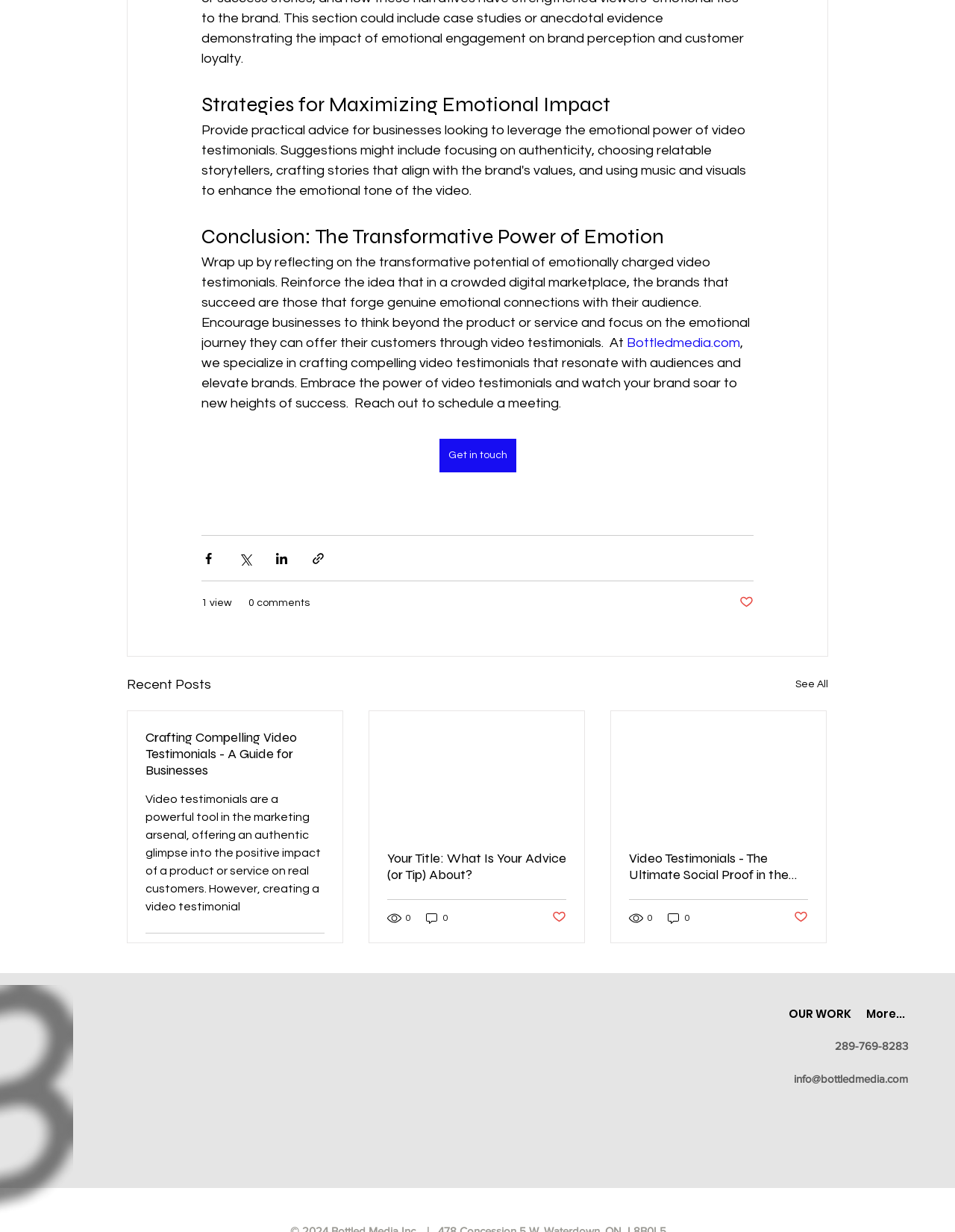Using the webpage screenshot, find the UI element described by 0. Provide the bounding box coordinates in the format (top-left x, top-left y, bottom-right x, bottom-right y), ensuring all values are floating point numbers between 0 and 1.

[0.698, 0.739, 0.724, 0.751]